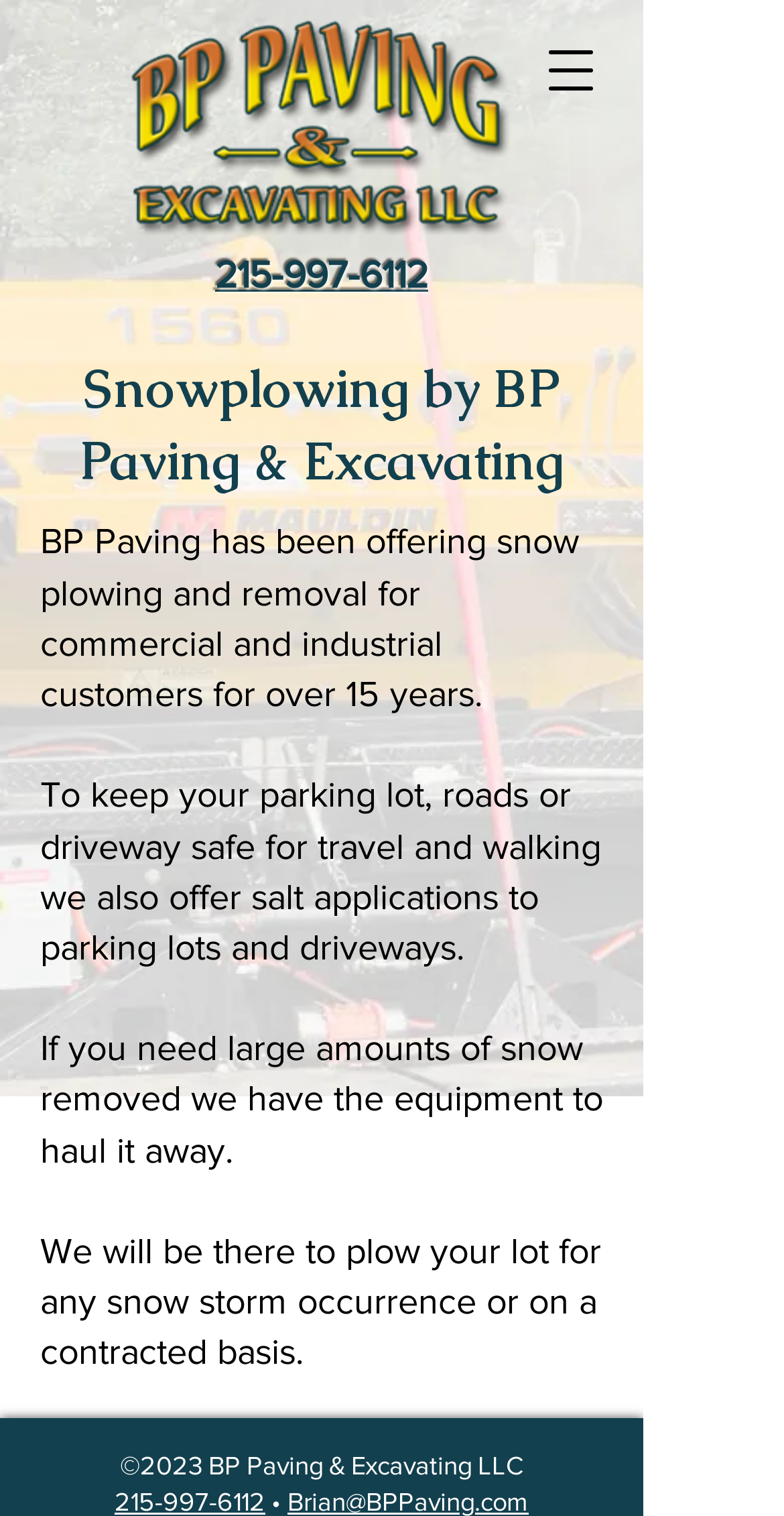Summarize the webpage with a detailed and informative caption.

The webpage is about BP Paving and Excavating's snowplowing services in Bucks and Montgomery Counties. At the top right corner, there is a button to open the navigation menu. Next to it, on the top left, is the company's logo, which is an image of "BP Paving Logo.png". Below the logo, there is a phone number "215-997-6112" displayed as a link.

The main content of the webpage is divided into sections. The first section has a heading that reads "Snowplowing by BP Paving & Excavating". Below the heading, there are four paragraphs of text that describe the company's snowplowing services. The text explains that the company has been offering snow plowing and removal services for over 15 years, and also provides salt applications to parking lots and driveways. Additionally, the company has the equipment to haul away large amounts of snow and can plow lots for any snow storm occurrence or on a contracted basis.

At the very bottom of the page, there is a copyright notice that reads "©2023 BP Paving & Excavating LLC".